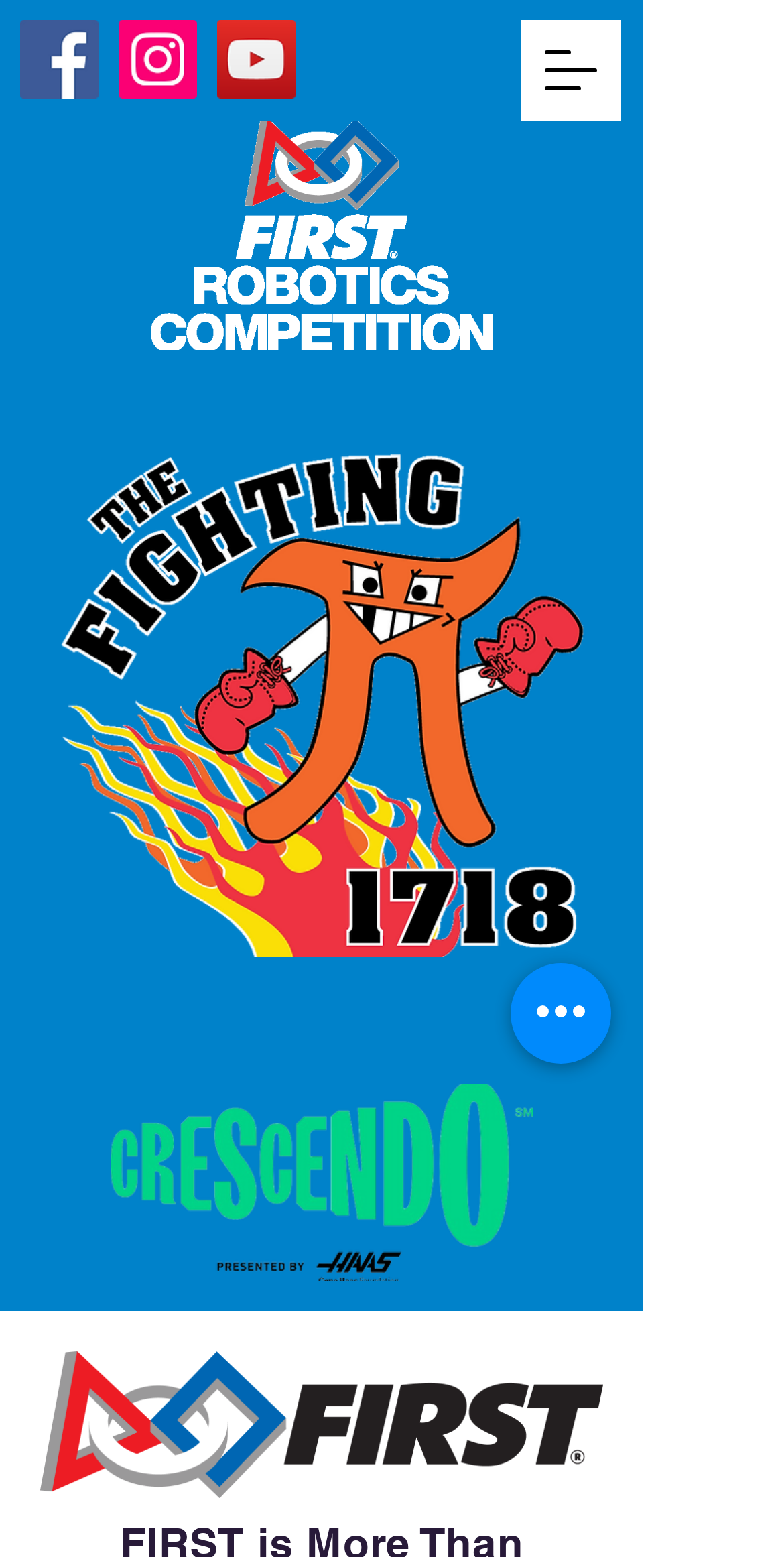Give a succinct answer to this question in a single word or phrase: 
What is the logo of The Fighting Pi team?

1718